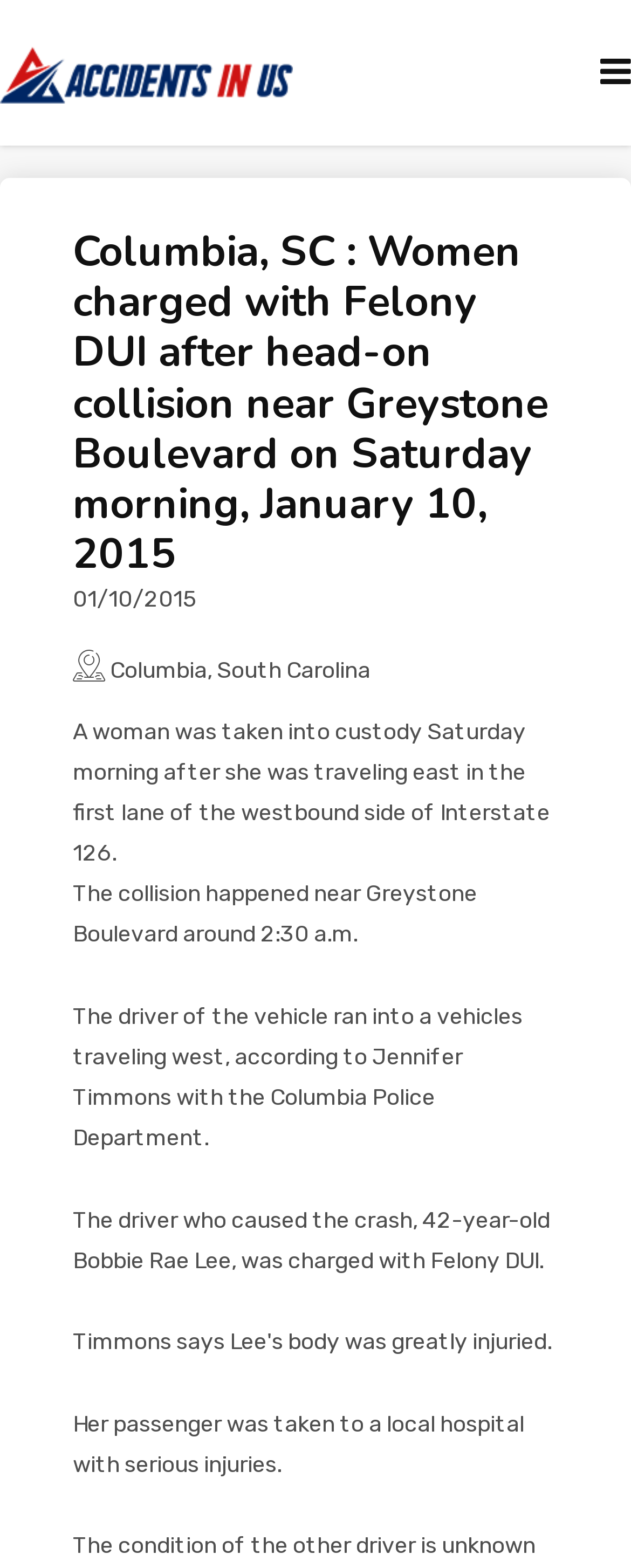What happened to the passenger?
Based on the visual details in the image, please answer the question thoroughly.

I found what happened to the passenger by reading the static text element with the content 'Her passenger was taken to a local hospital with serious injuries.' which provides the details of the accident and the consequences for the passenger.